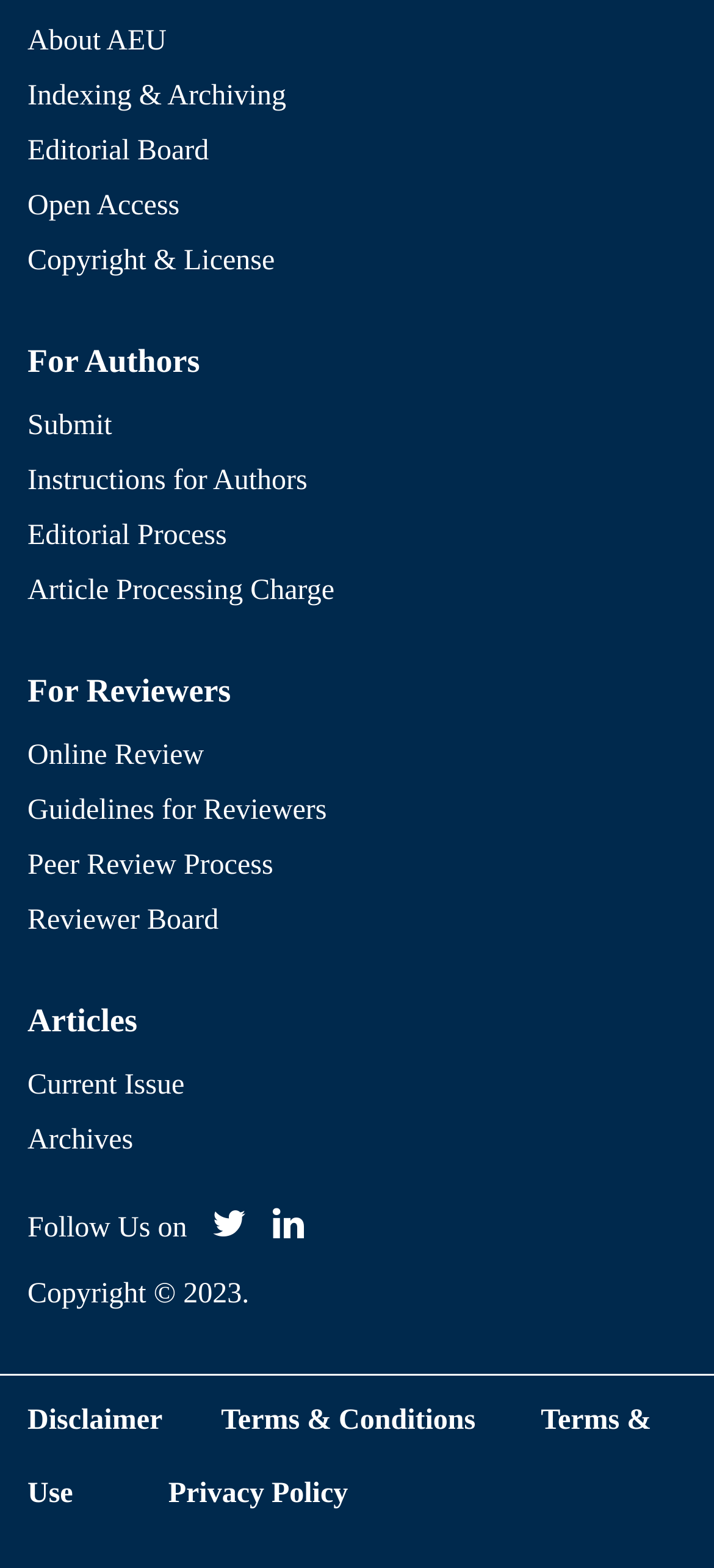Provide the bounding box coordinates of the section that needs to be clicked to accomplish the following instruction: "View current issue."

[0.038, 0.682, 0.258, 0.702]